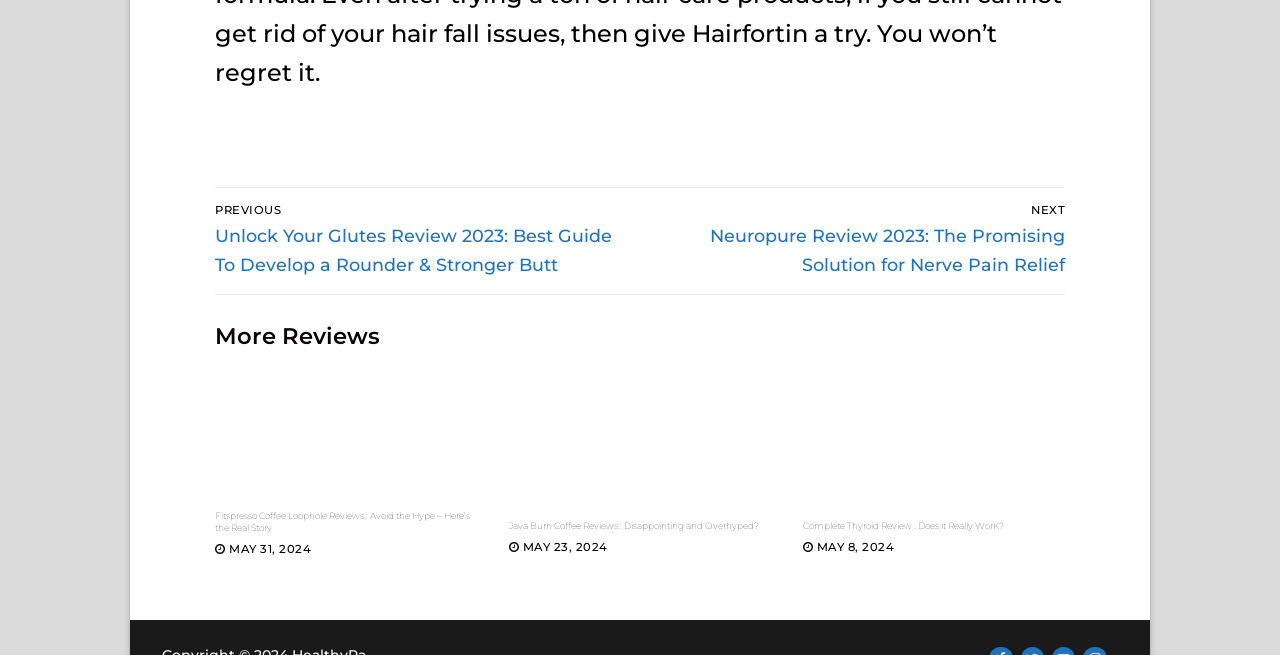Determine the bounding box coordinates of the element's region needed to click to follow the instruction: "Read Complete Thyroid review". Provide these coordinates as four float numbers between 0 and 1, formatted as [left, top, right, bottom].

[0.627, 0.793, 0.832, 0.811]